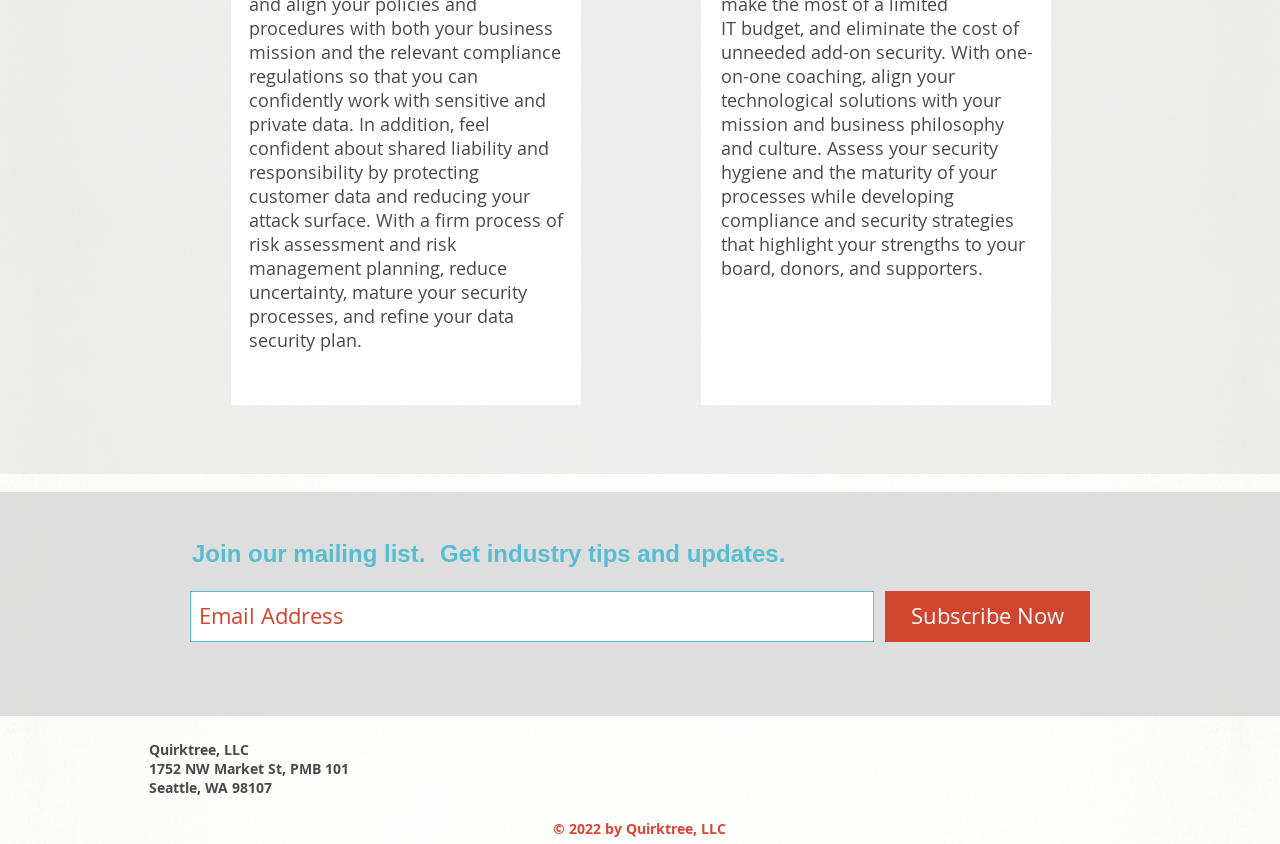What is the copyright year?
Provide an in-depth answer to the question, covering all aspects.

The copyright year is mentioned in the footer section of the webpage, which is '2022 by Quirktree, LLC'.